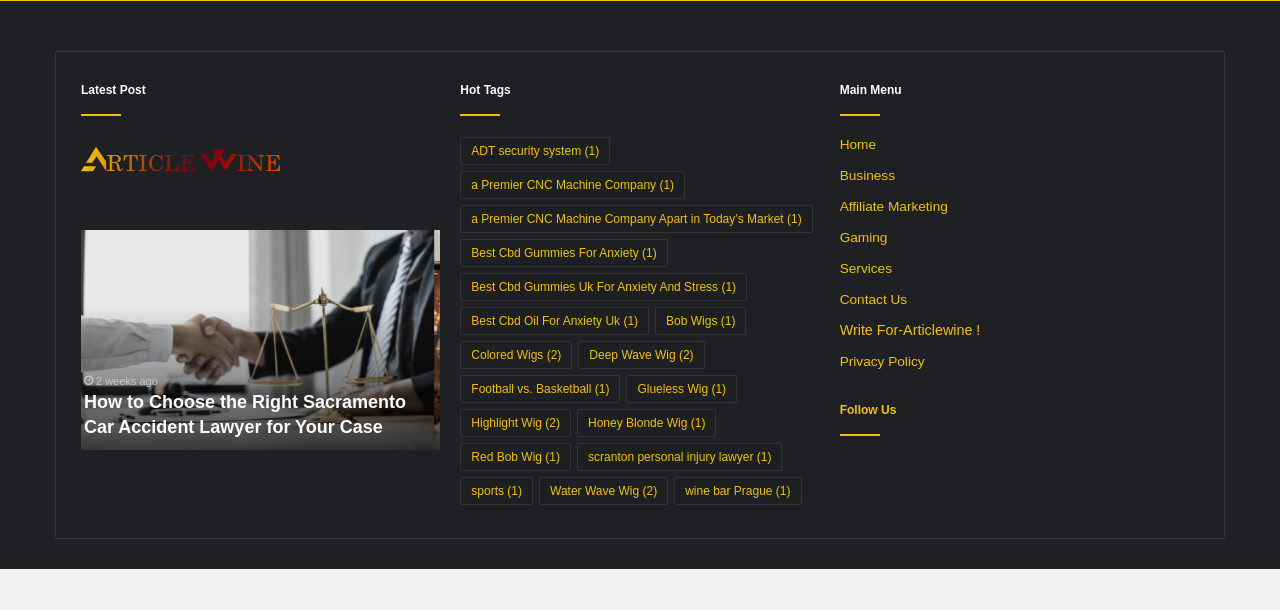What is the logo of this website?
Using the information from the image, give a concise answer in one word or a short phrase.

Articlewine